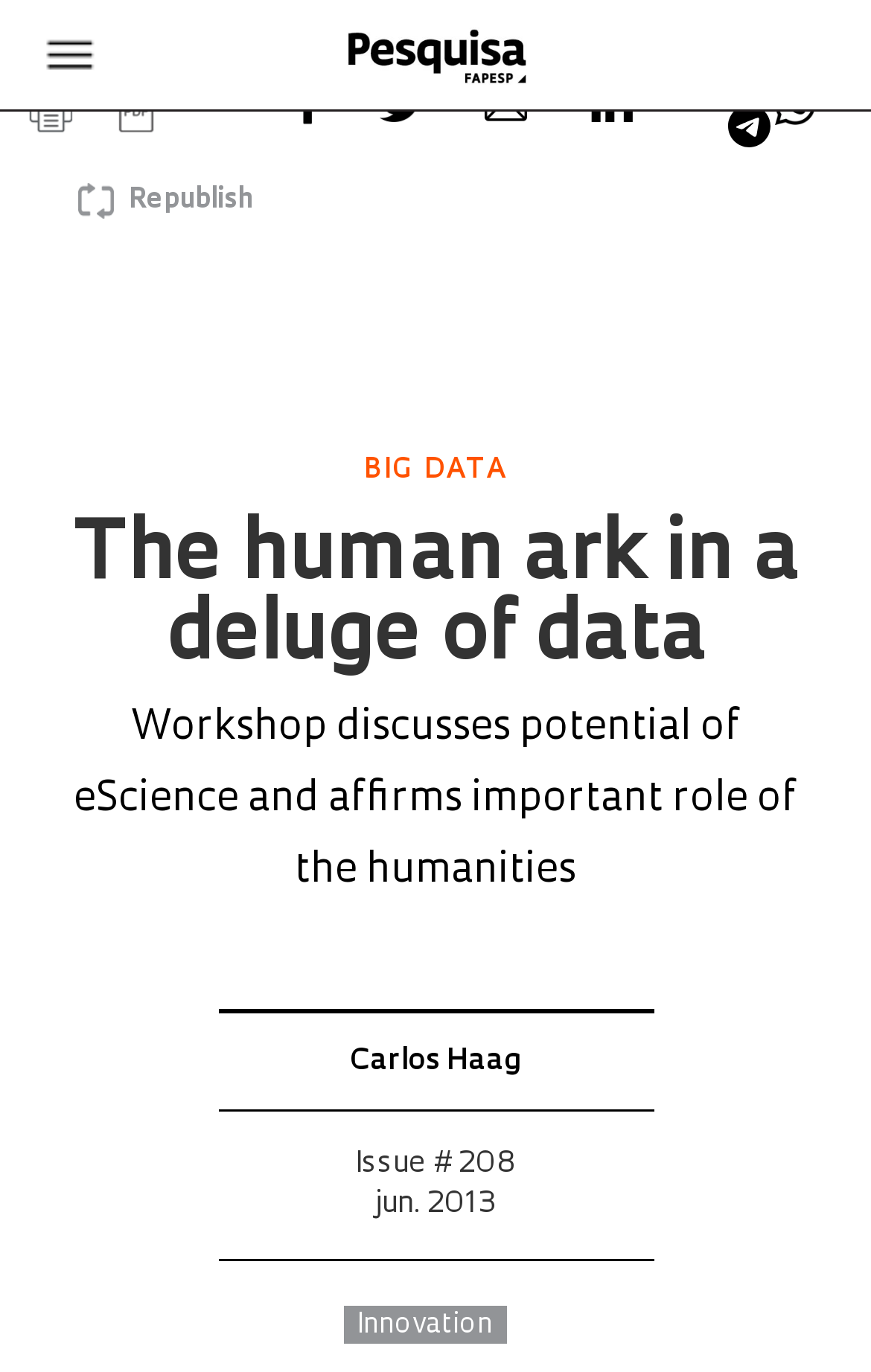Respond to the question below with a single word or phrase:
What is the issue number of the magazine?

#208